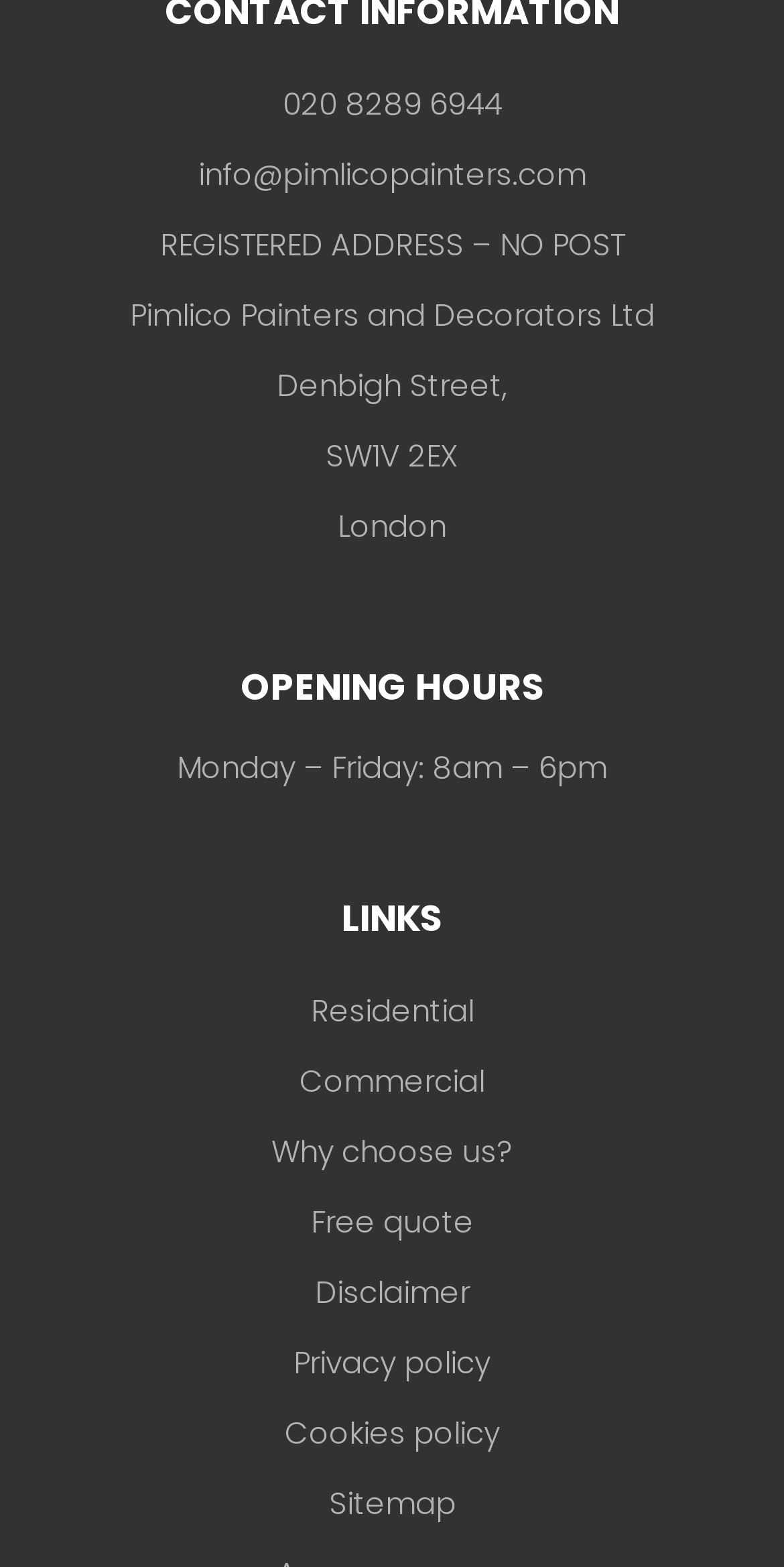Show the bounding box coordinates of the region that should be clicked to follow the instruction: "view the sitemap."

[0.419, 0.936, 0.581, 0.981]